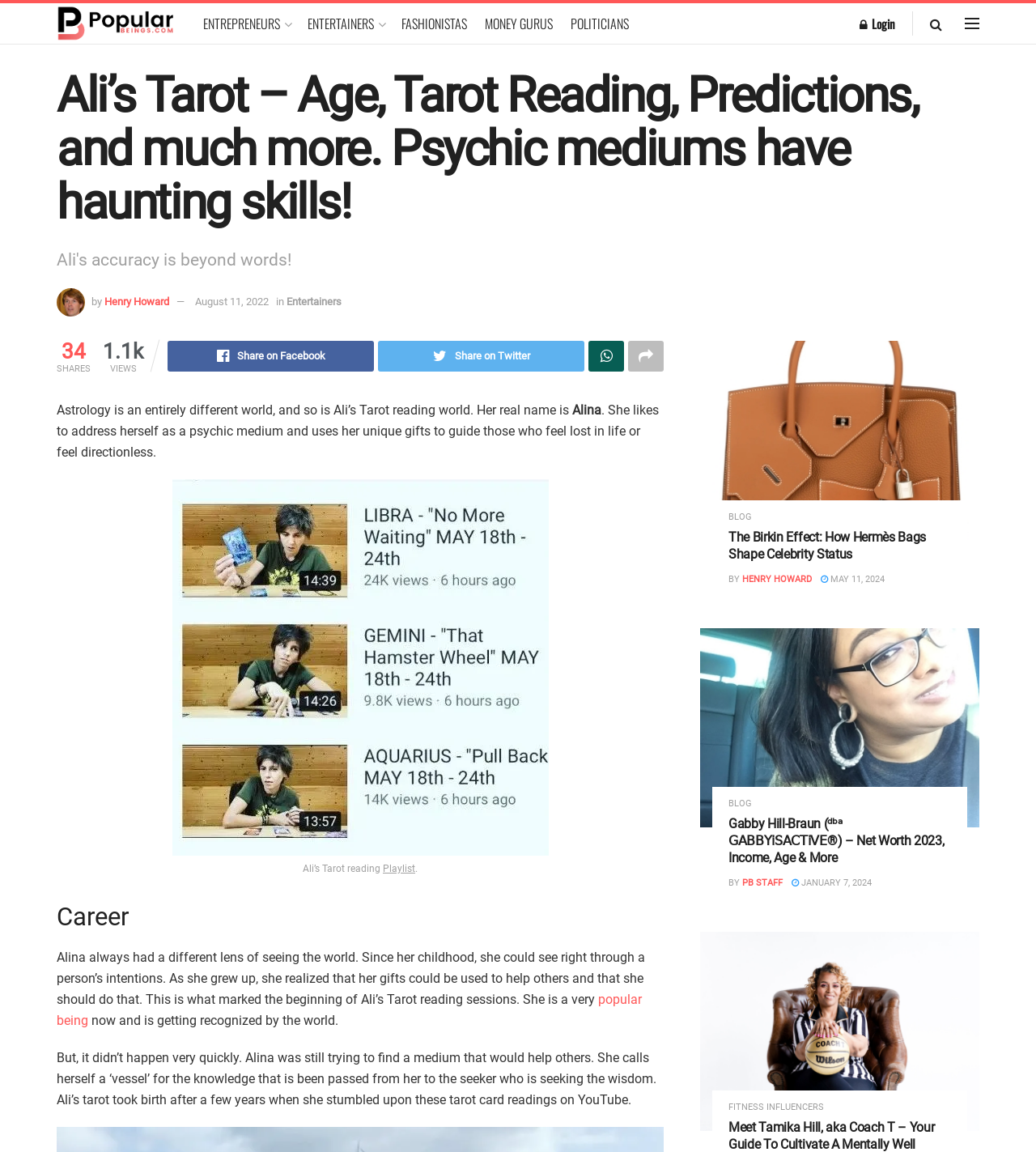Please use the details from the image to answer the following question comprehensively:
What is Ali's profession?

Based on the webpage content, Ali is described as a psychic medium who uses her unique gifts to guide those who feel lost in life or feel directionless.